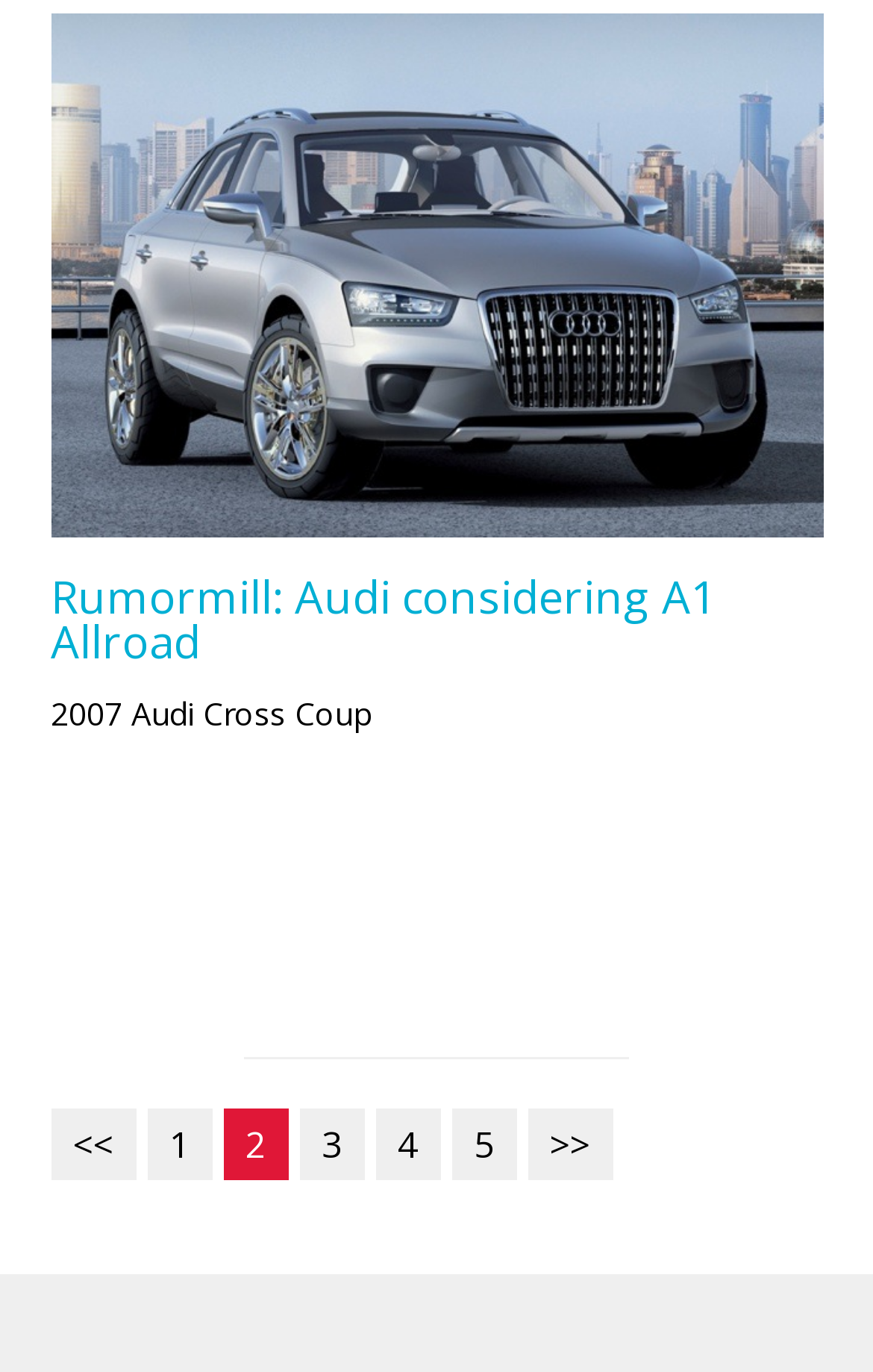Bounding box coordinates should be provided in the format (top-left x, top-left y, bottom-right x, bottom-right y) with all values between 0 and 1. Identify the bounding box for this UI element: 1

[0.168, 0.808, 0.242, 0.86]